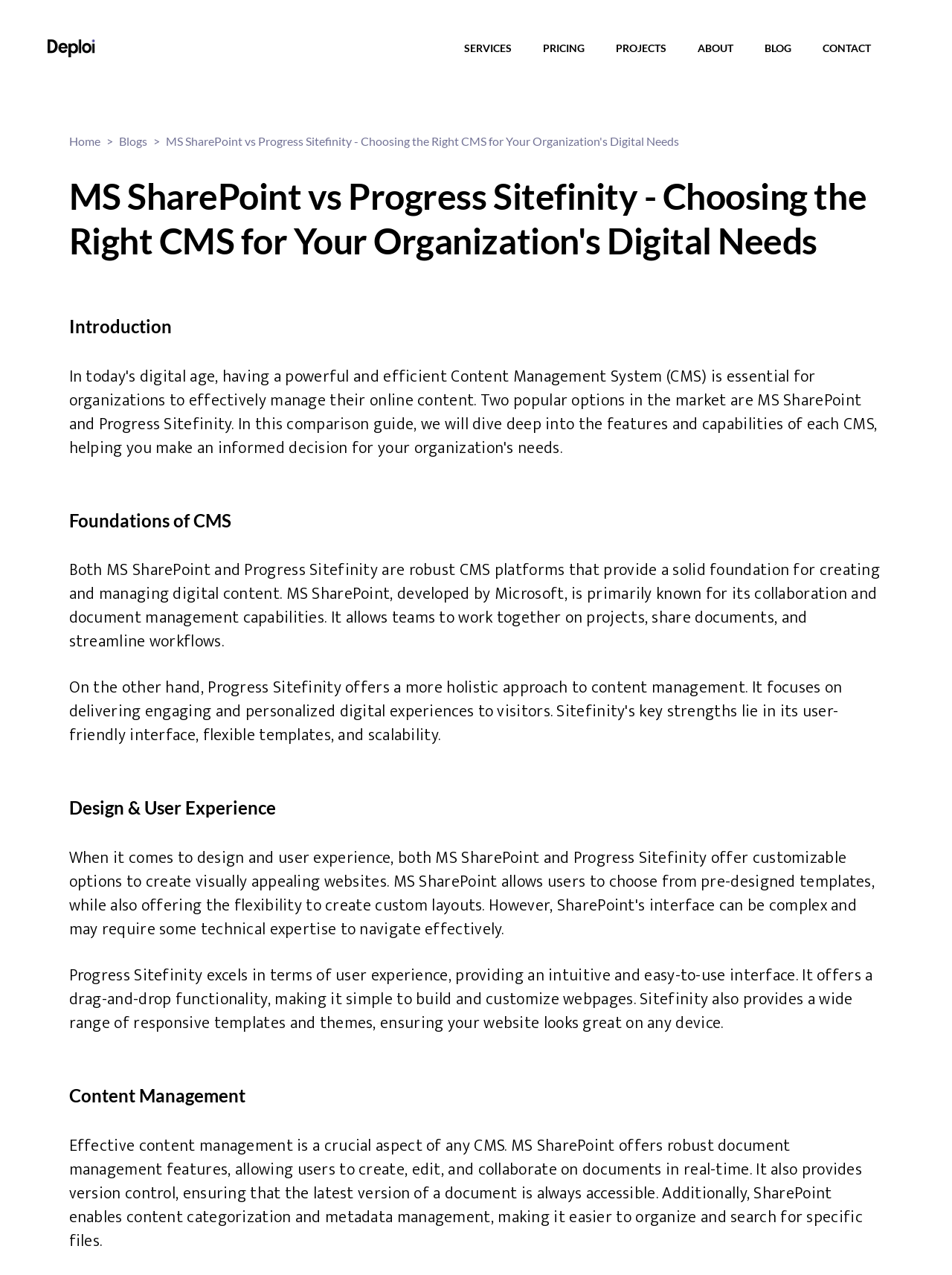Please identify the bounding box coordinates of where to click in order to follow the instruction: "Read Introduction".

[0.072, 0.244, 0.928, 0.269]